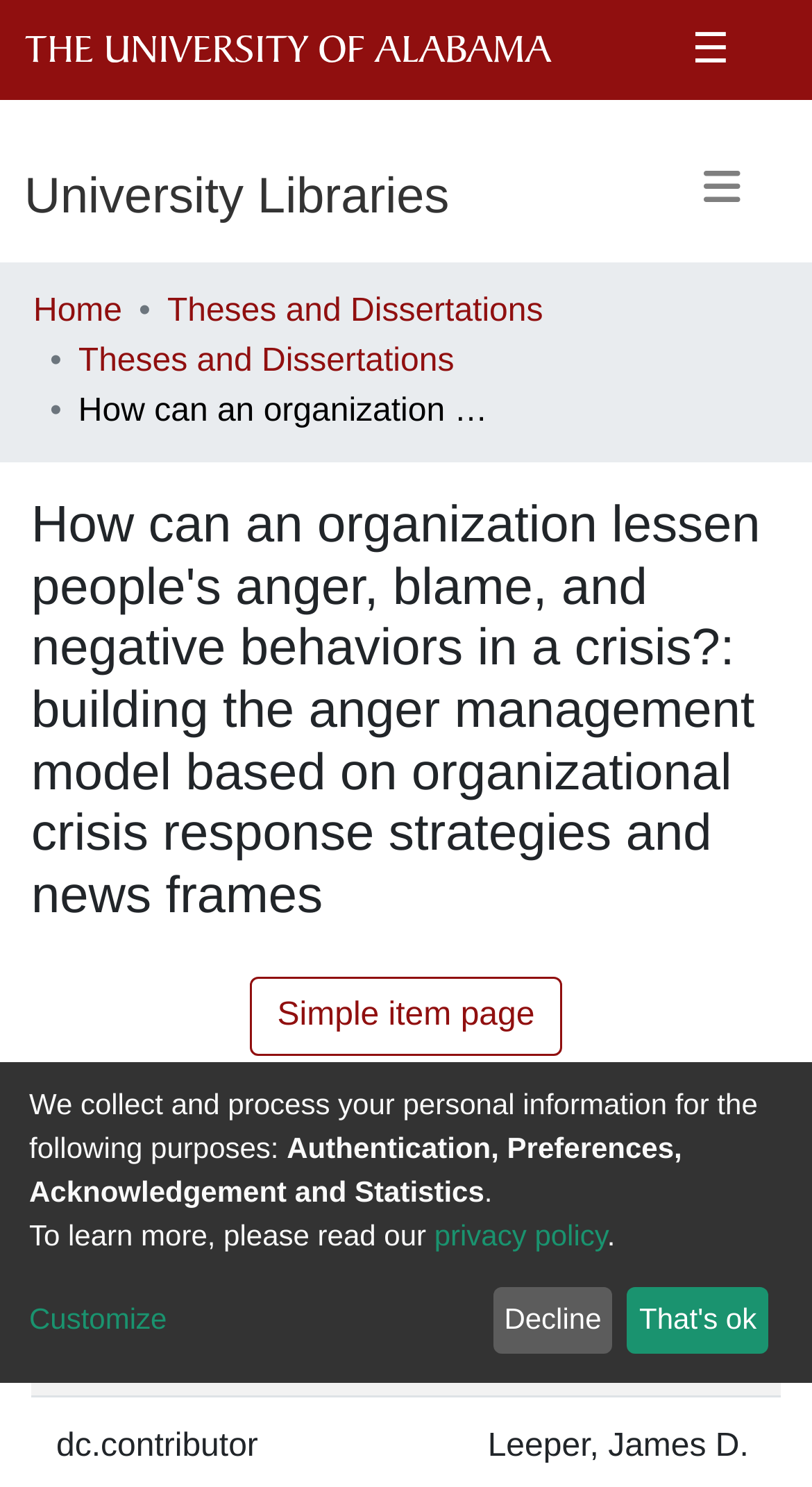Find the bounding box coordinates for the element that must be clicked to complete the instruction: "Go to The University of Alabama website". The coordinates should be four float numbers between 0 and 1, indicated as [left, top, right, bottom].

[0.03, 0.0, 0.68, 0.067]